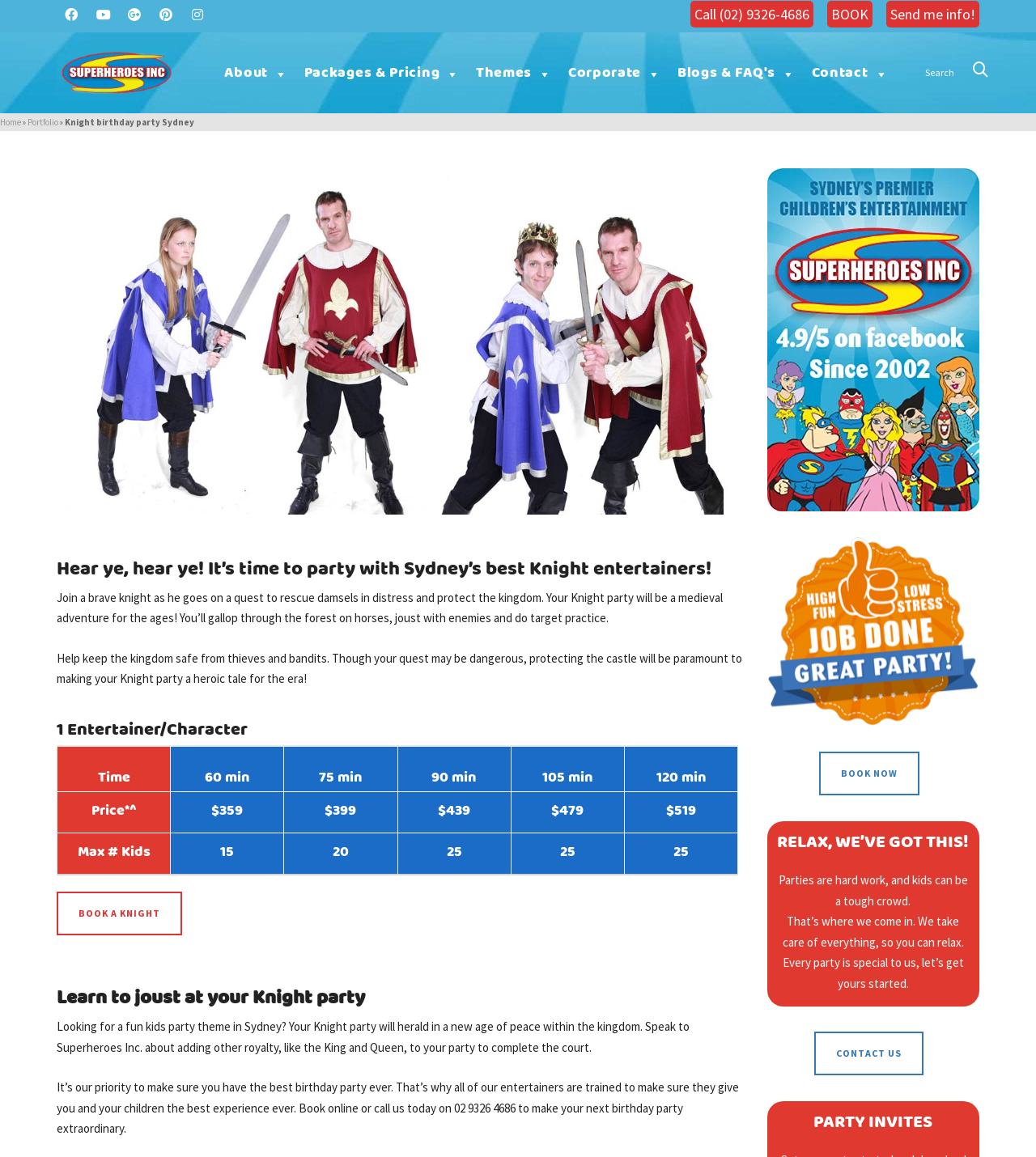Identify the bounding box coordinates for the UI element that matches this description: "BOOK A KNIGHT".

[0.055, 0.771, 0.176, 0.809]